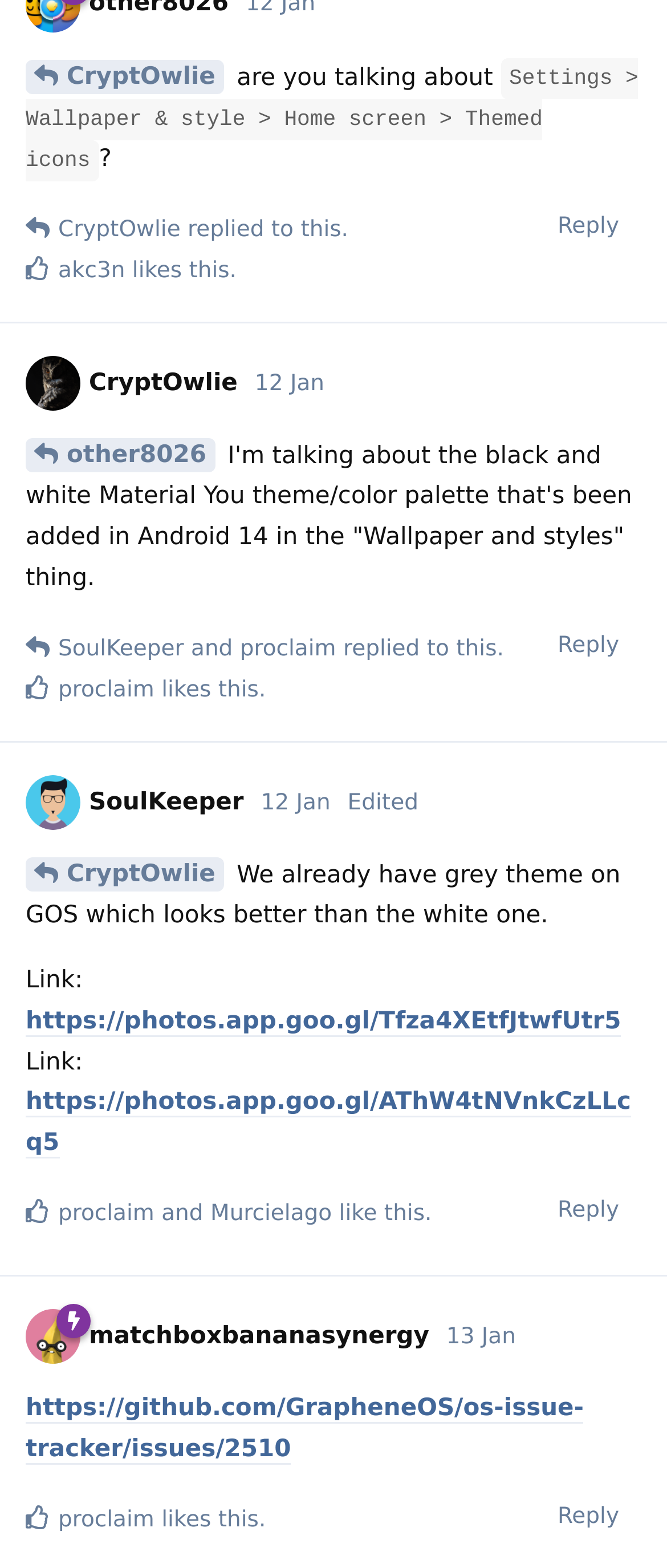Identify the bounding box coordinates for the UI element that matches this description: "https://photos.app.goo.gl/Tfza4XEtfJtwfUtr5".

[0.038, 0.643, 0.931, 0.661]